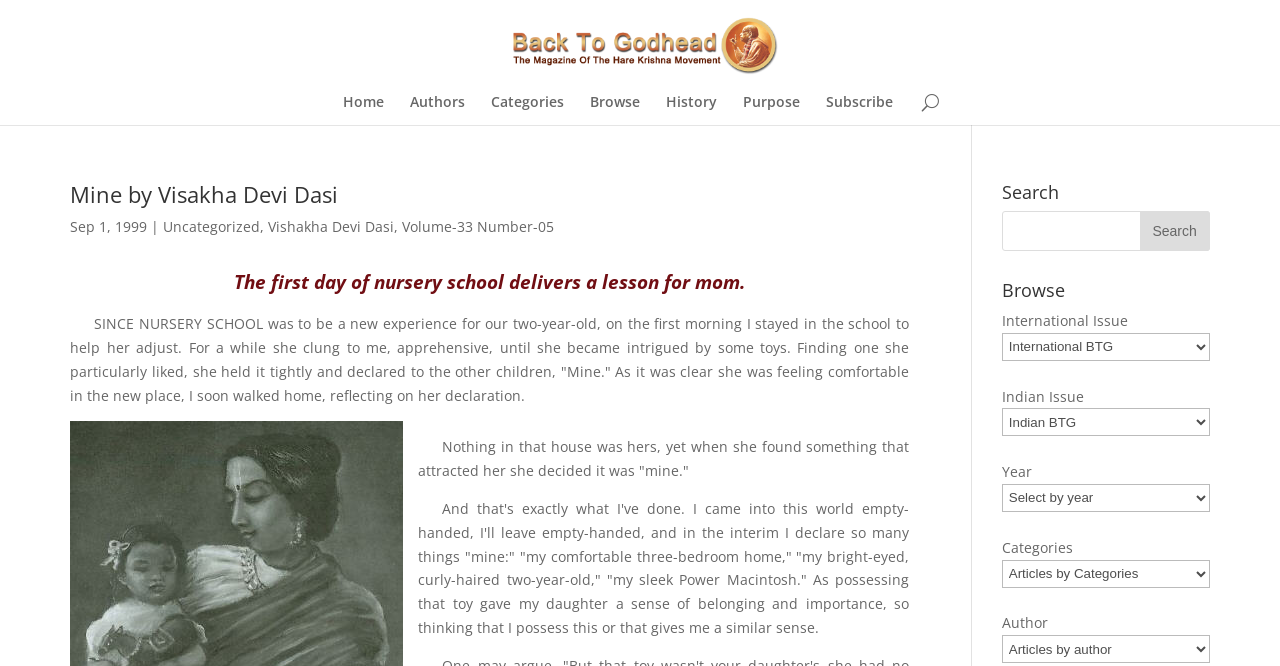Please determine the bounding box coordinates for the UI element described as: "EBA".

None